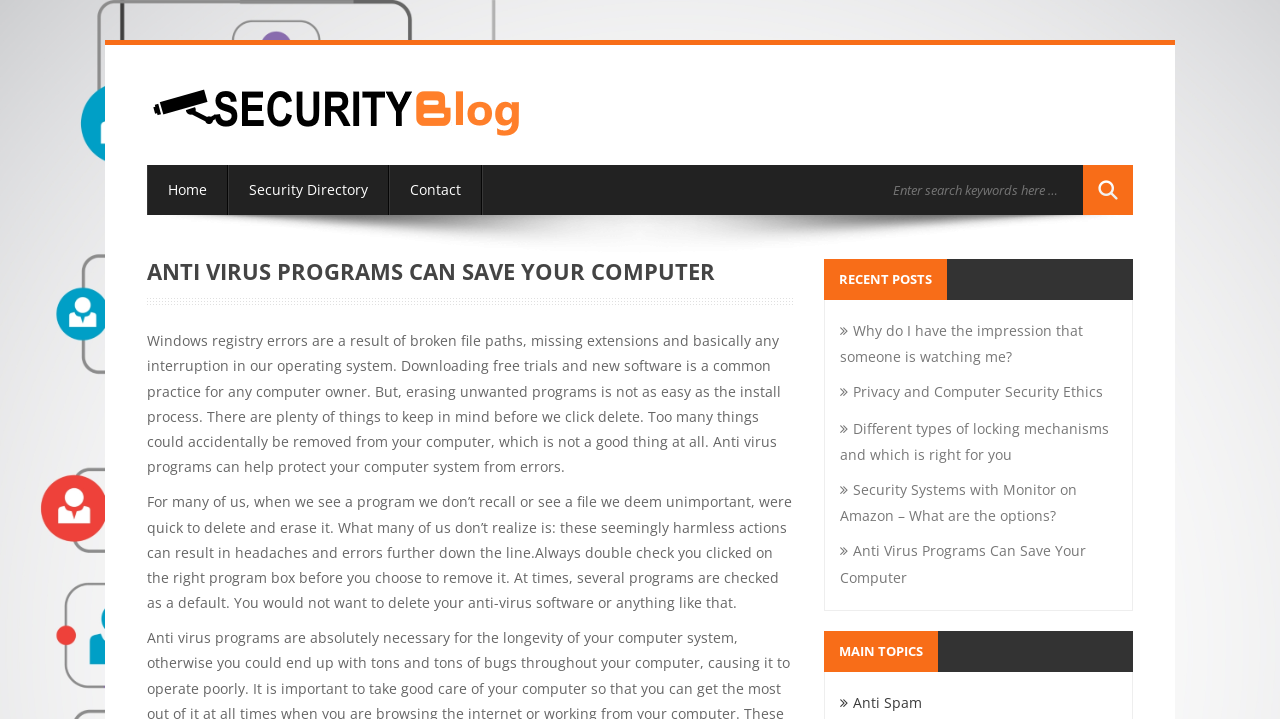Based on what you see in the screenshot, provide a thorough answer to this question: What is the main category of the 'MAIN TOPICS' section?

The 'MAIN TOPICS' section of the webpage lists a single link to a topic related to anti-spam, suggesting that this is a main category or topic of interest on the webpage.